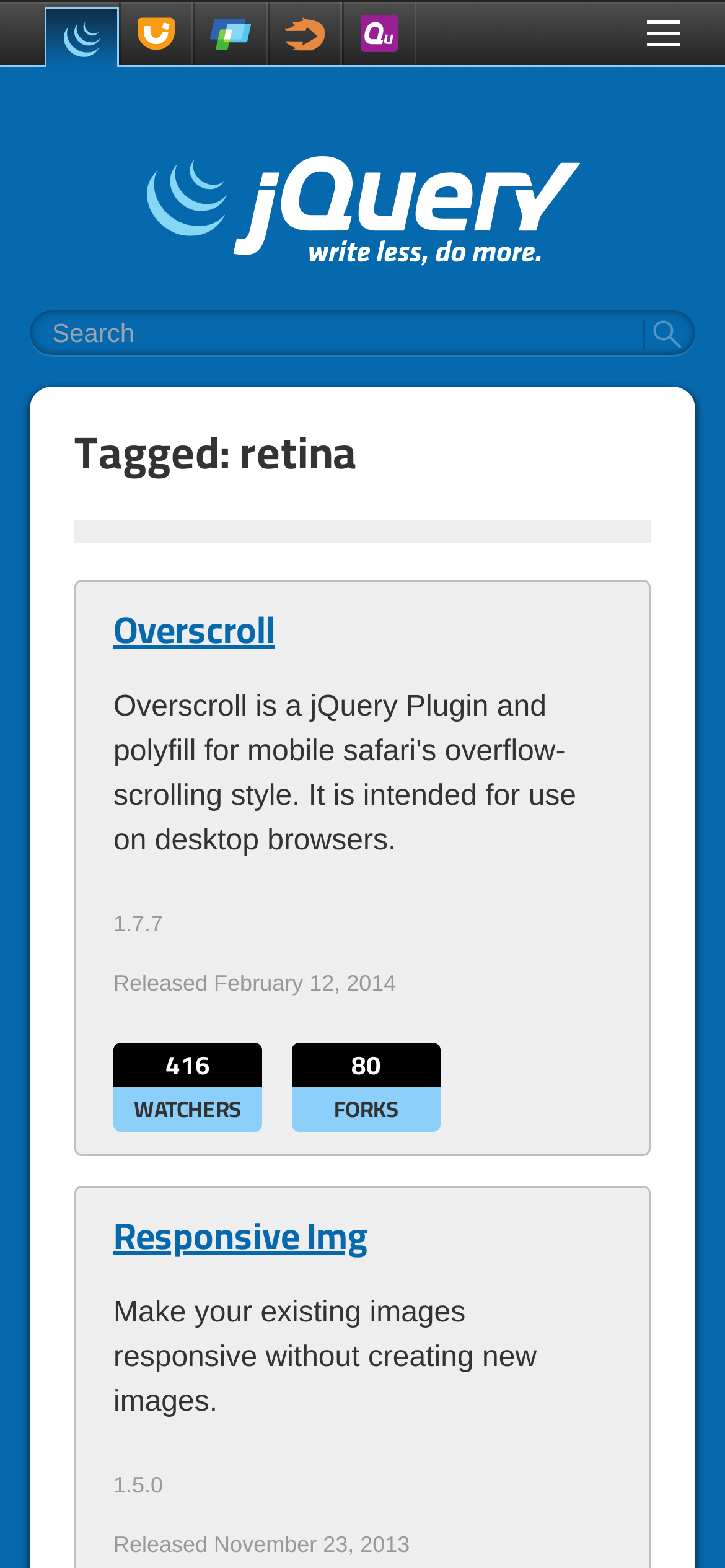Illustrate the webpage thoroughly, mentioning all important details.

The webpage is a static archive of the old plugins.jquery.com site. At the top, there are four links to jQuery, jQuery UI, jQuery Mobile, and Sizzle, each accompanied by an image. These links are positioned horizontally, with jQuery on the left and Sizzle on the right. Below these links, there is a checkbox labeled "Toggle Menu" on the left, and a label with the same text on the right.

In the center of the page, there is a large jQuery logo image. Below the logo, there is a search bar that spans almost the entire width of the page, with a label "Search this site" and a text box to input search queries.

Below the search bar, there is a heading "Tagged: retina" followed by a horizontal separator line. Underneath, there are several sections of content. On the left, there is a link to "Overscroll" with version information "1.7.7" and release date "February 12, 2014" below it. Next to it, there are two static text elements displaying "416" and "WATCHERS", and another two displaying "80" and "FORKS".

Further down, there is another link to "Responsive Img" with a descriptive text "Make your existing images responsive without creating new images." below it. Finally, there is version information "1.5.0" and release date "November 23, 2013" at the bottom of the page.